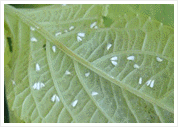Formulate a detailed description of the image content.

The image showcases a close-up view of leaves infested with whiteflies, which are small, sap-sucking insects. These pests are characterized by their distinctive white, dust-like appearance and can often be found in clusters on the undersides of leaves. The damage caused by whiteflies includes yellowing and wilting of leaves, as they feed on plant sap, leading to compromised plant health. This image is likely highlighting the challenges faced by growers in maintaining healthy plants, particularly in hydroponic systems where such infestations can threaten entire crops. The context of this image appears to relate to a blog aimed at providing practical information about hydroponic growing techniques, including pest management strategies.